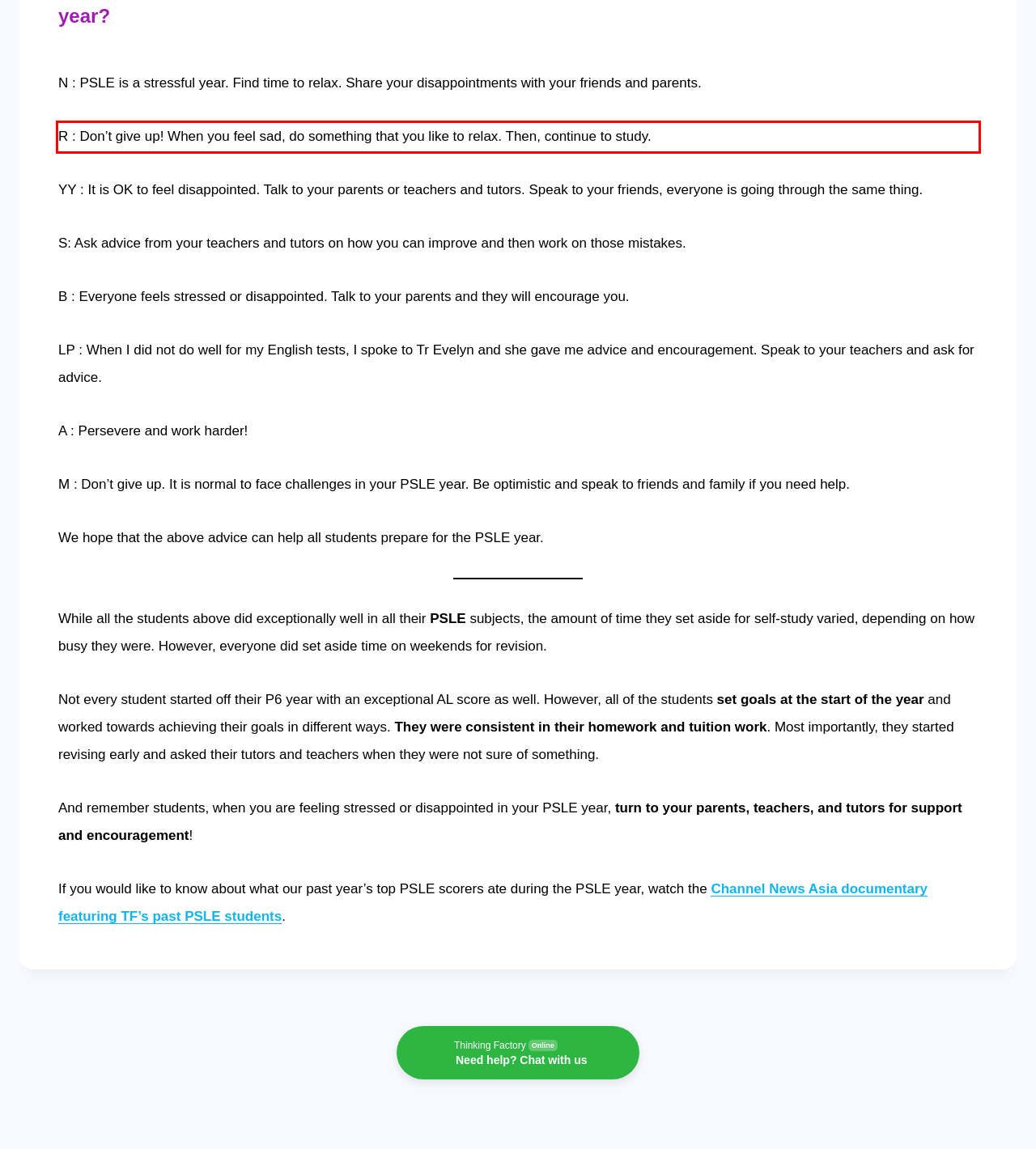Observe the screenshot of the webpage, locate the red bounding box, and extract the text content within it.

R : Don’t give up! When you feel sad, do something that you like to relax. Then, continue to study.